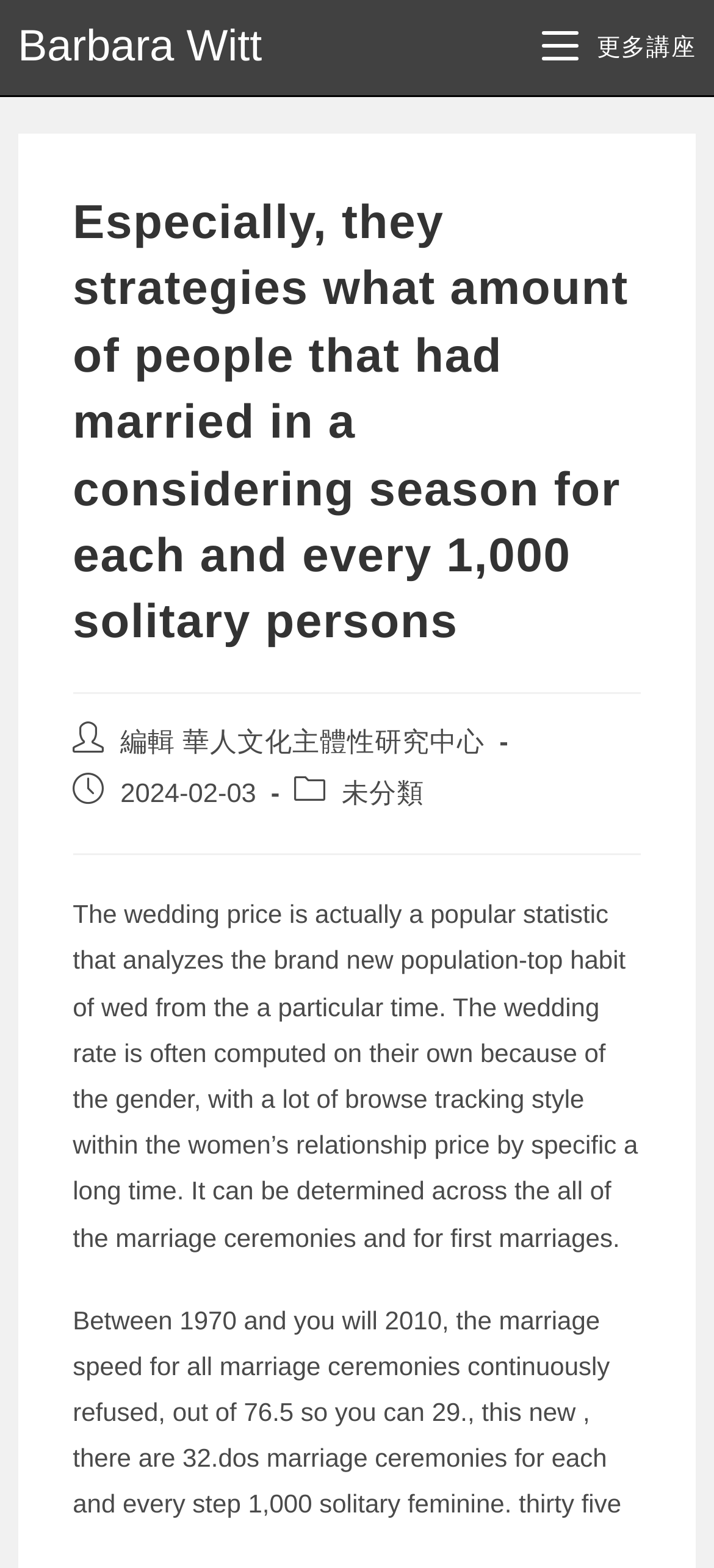Please provide a one-word or phrase answer to the question: 
What is the date of the post?

2024-02-03